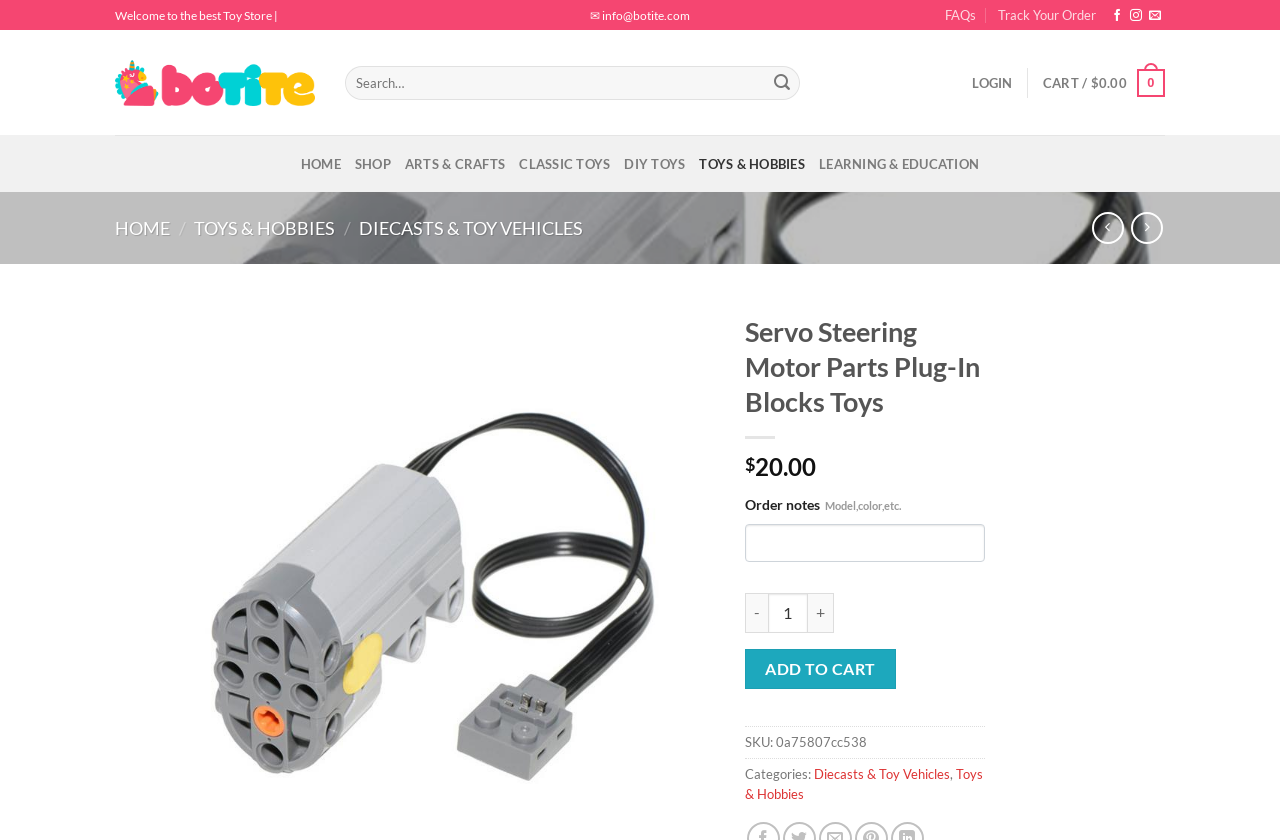What is the price of the Servo Steering Motor Parts Plug-In Blocks Toys?
Give a single word or phrase as your answer by examining the image.

$20.00